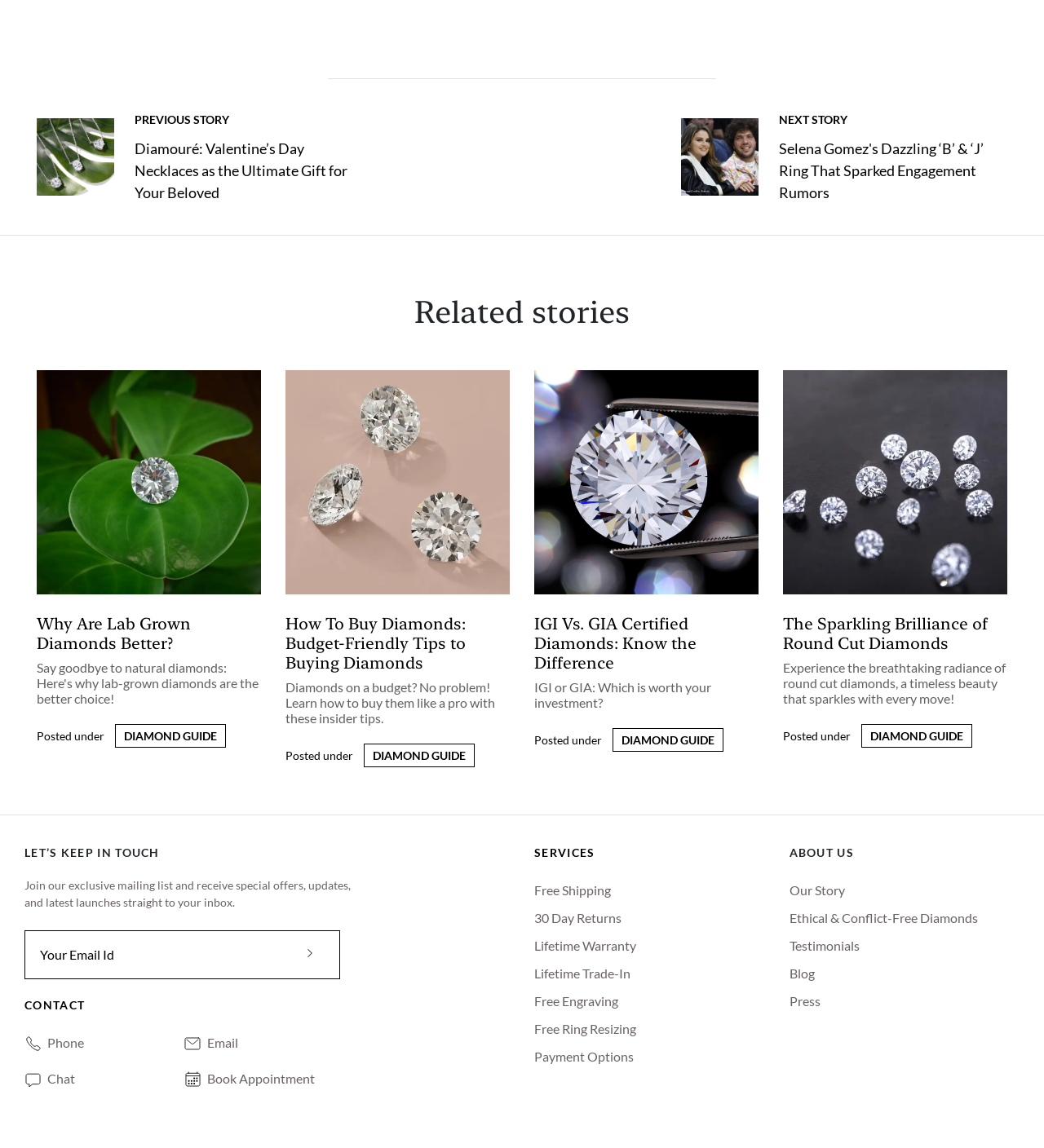Please identify the bounding box coordinates of the element that needs to be clicked to perform the following instruction: "Enter your email id in the input field".

[0.037, 0.822, 0.287, 0.841]